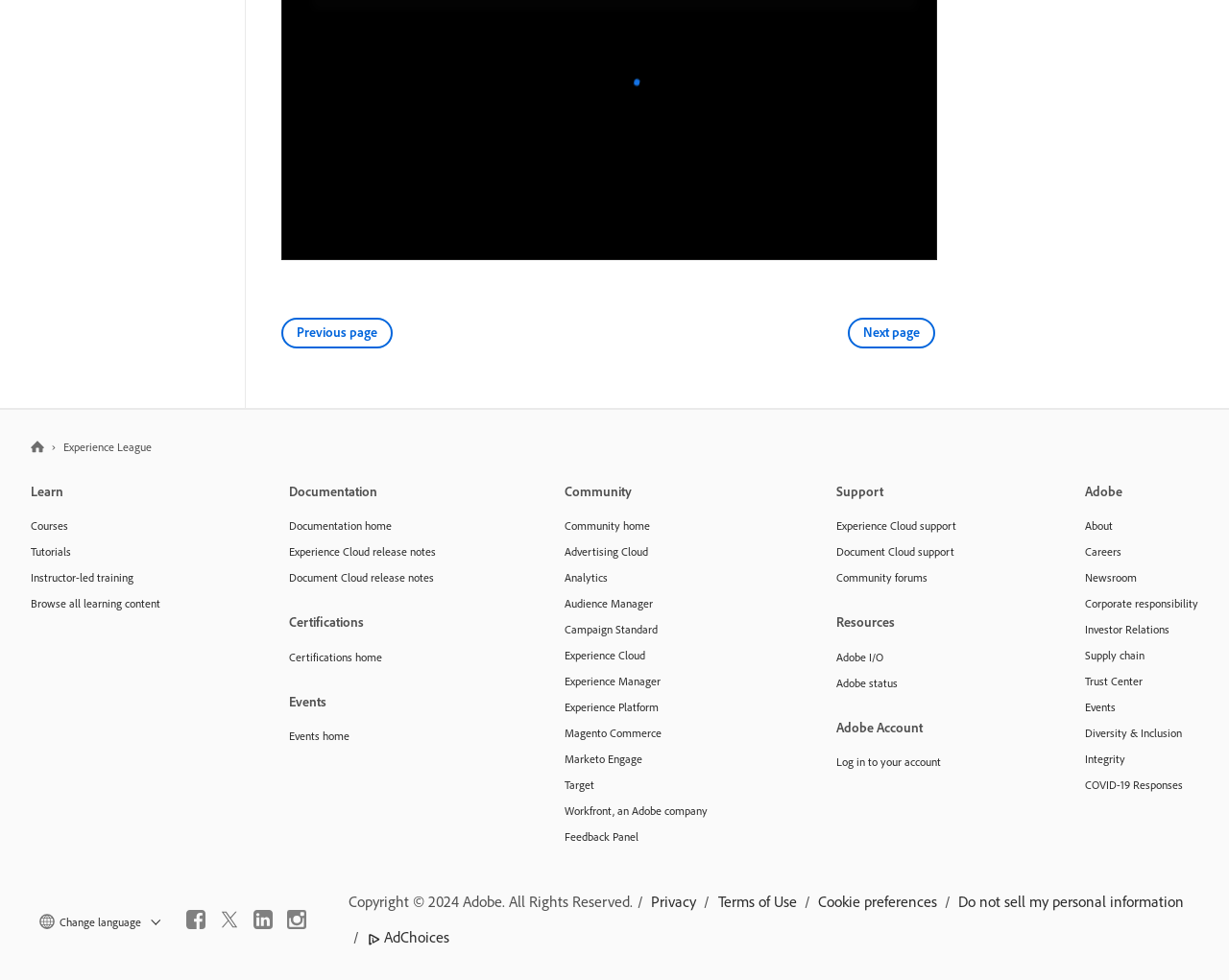Identify the bounding box coordinates for the UI element mentioned here: "Adobe I/O". Provide the coordinates as four float values between 0 and 1, i.e., [left, top, right, bottom].

[0.68, 0.657, 0.778, 0.683]